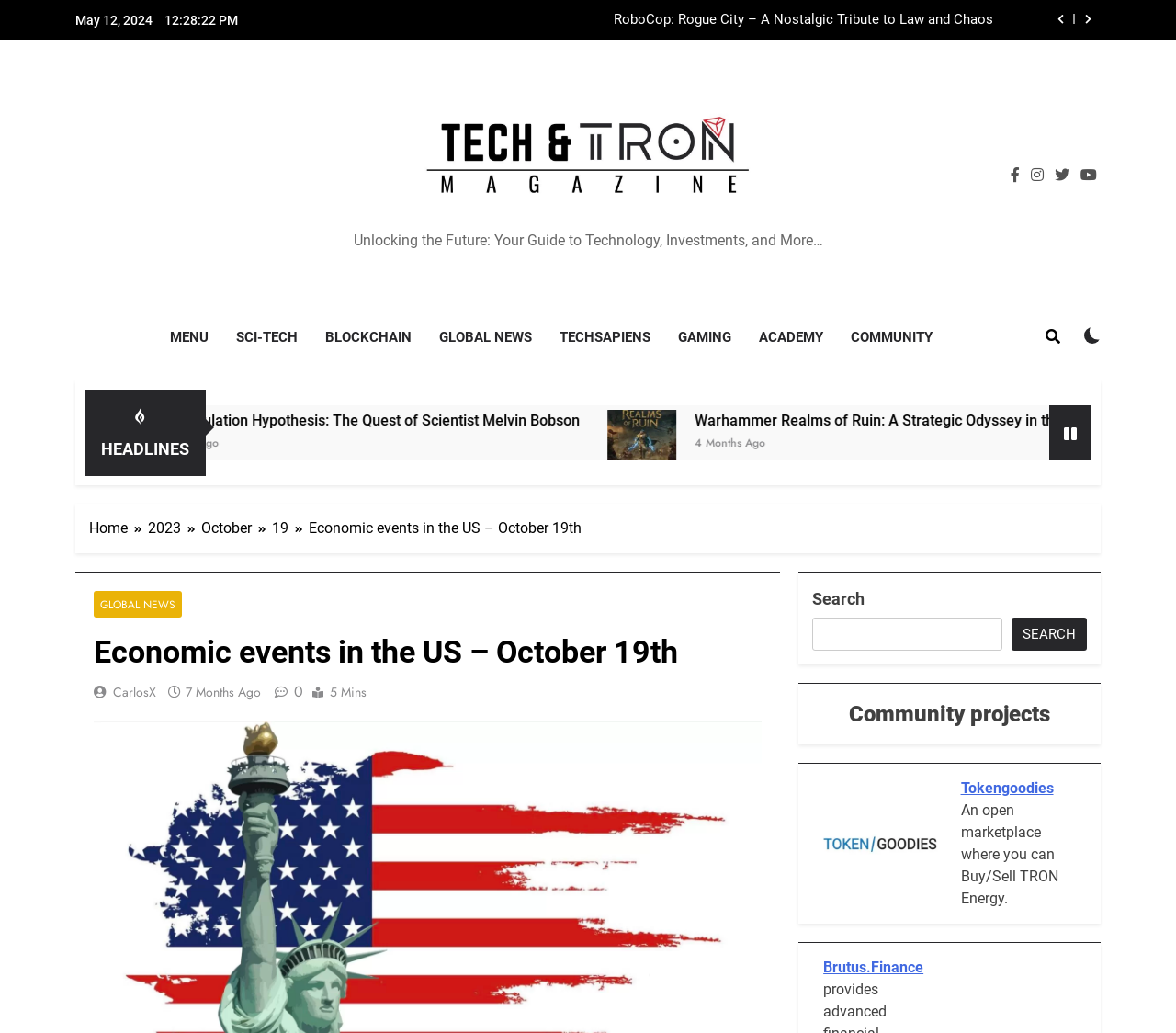Please identify the primary heading on the webpage and return its text.

Economic events in the US – October 19th